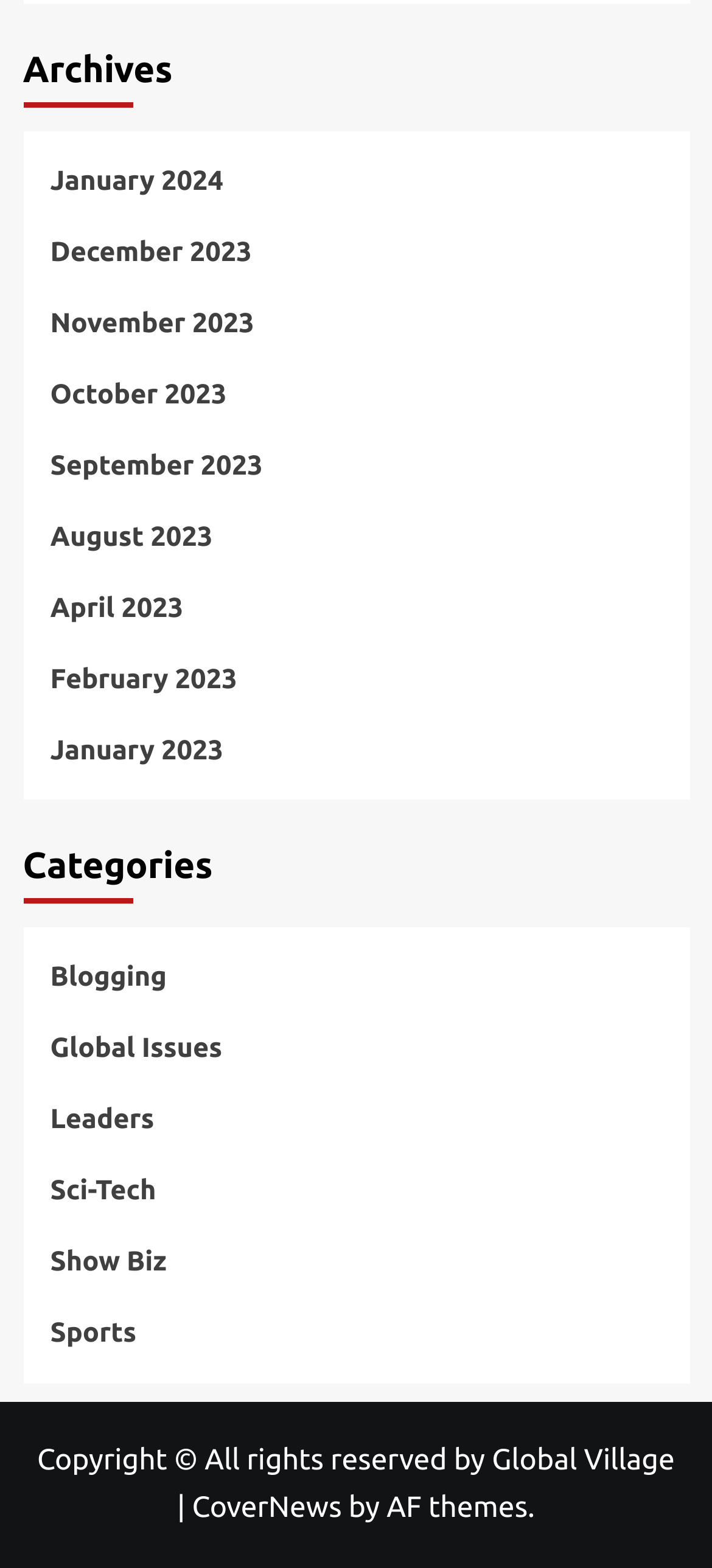Give a concise answer of one word or phrase to the question: 
What is the last category listed under Categories?

Sports